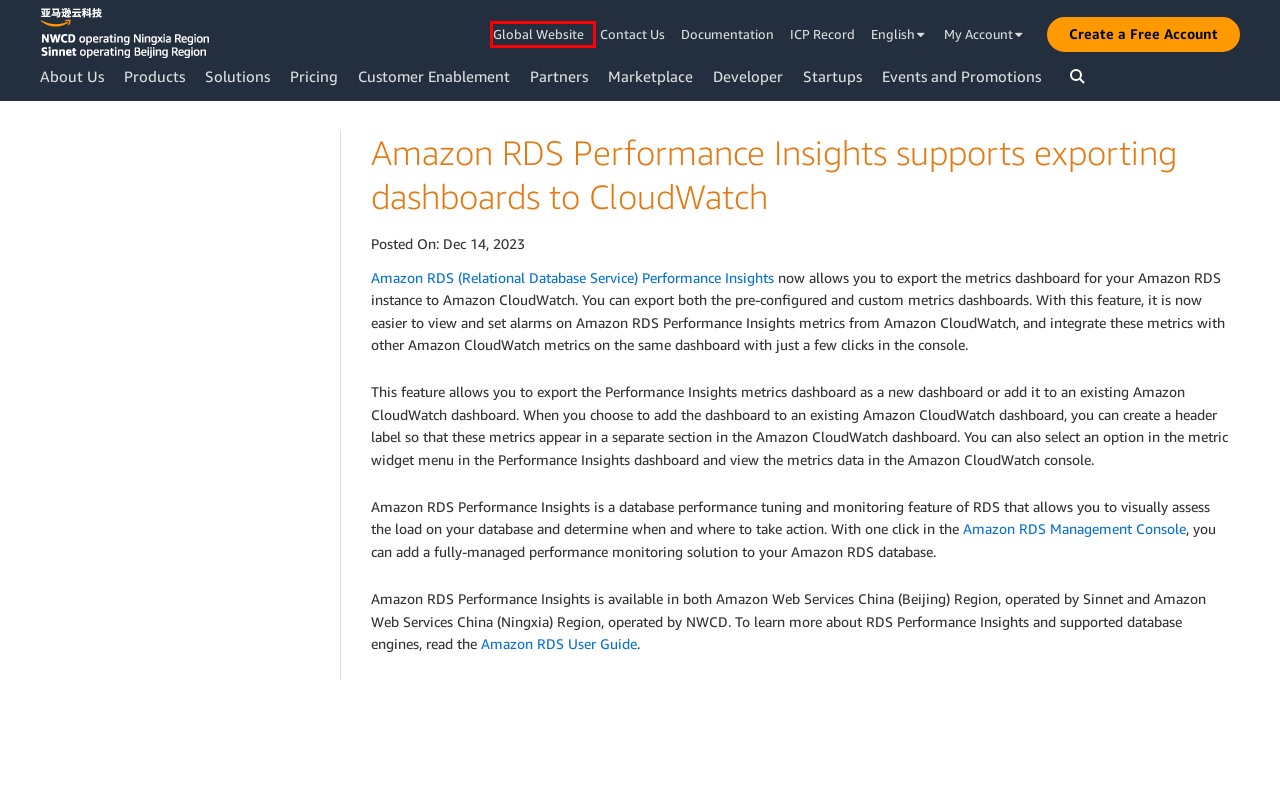Look at the screenshot of a webpage where a red bounding box surrounds a UI element. Your task is to select the best-matching webpage description for the new webpage after you click the element within the bounding box. The available options are:
A. Marketplace: Homepage
B. 亚马逊AWS官方博客
C. Amazon Web Services Sign-Up
D. 亚马逊云科技开发者社区-亚马逊开发者社区官网
E. 亚马逊云科技市场活动_云培训及研讨会-亚马逊云科技云服务
F. Become an AWS Partner | AWS Partner Network
G. Monitoring DB load with Performance Insights on Amazon RDS - Amazon Relational Database Service
H. Cloud Computing Services - Amazon Web Services (AWS)

H